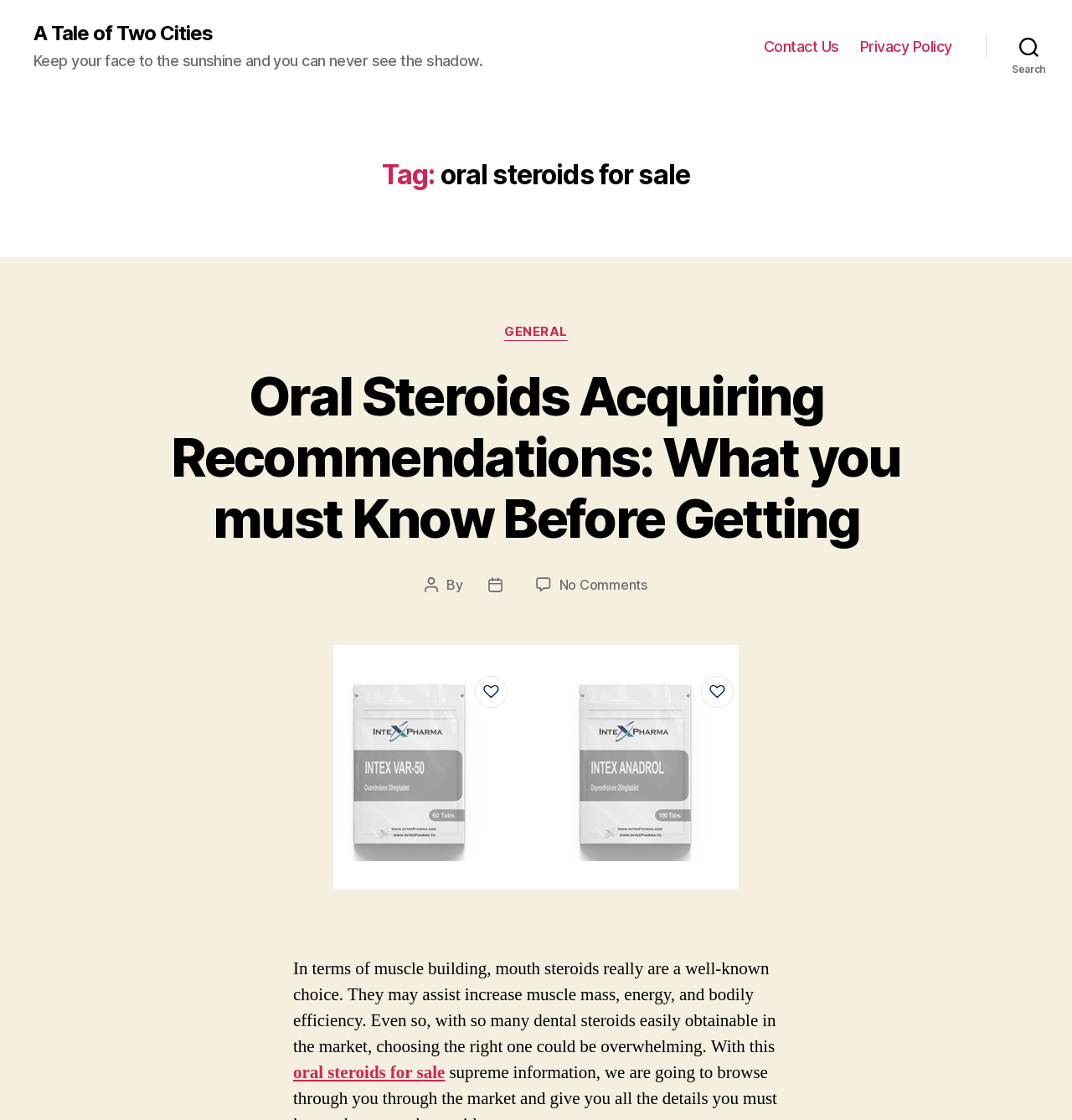Identify the main heading of the webpage and provide its text content.

Tag: oral steroids for sale